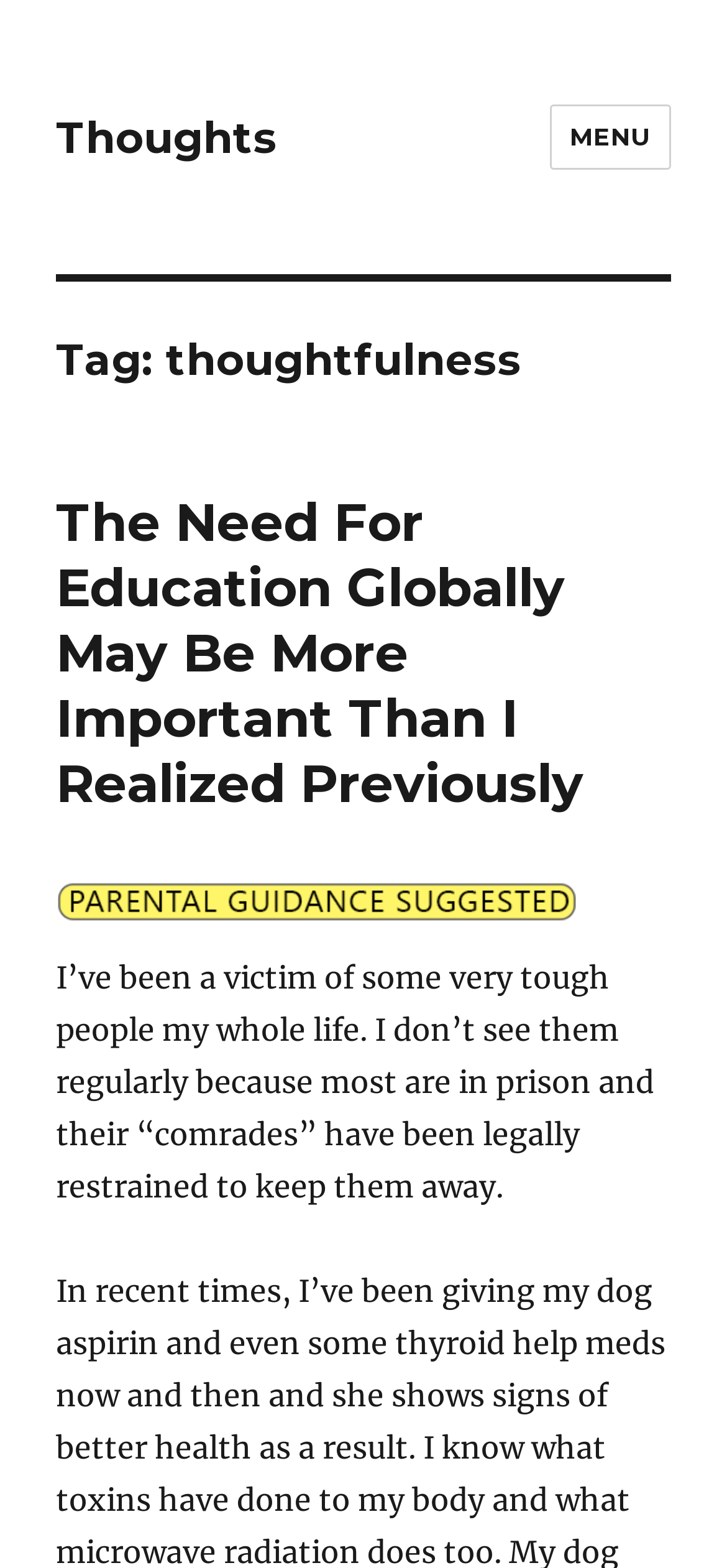What is the bounding box coordinate of the article text?
Based on the image content, provide your answer in one word or a short phrase.

[0.077, 0.611, 0.9, 0.768]